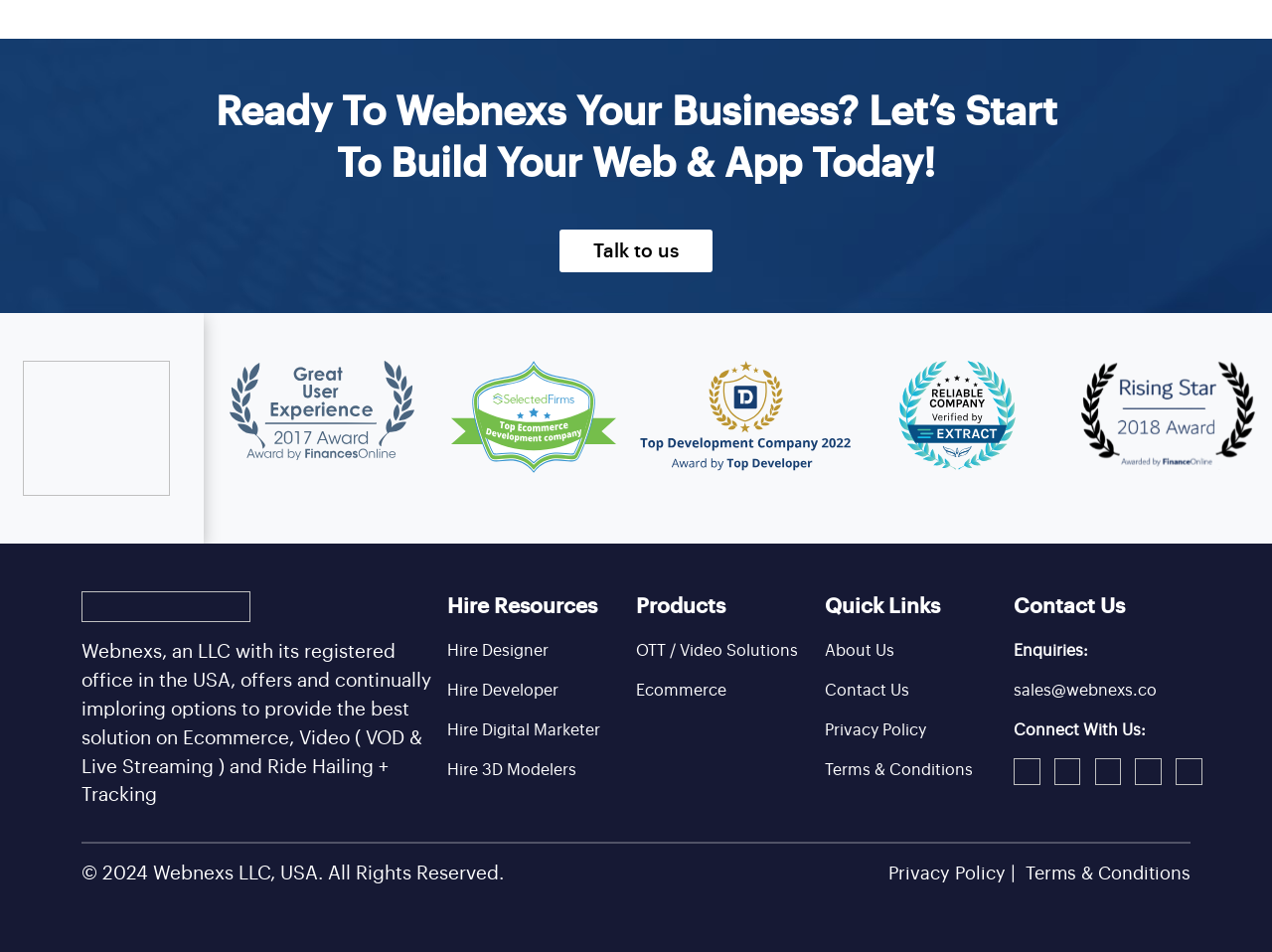Identify the bounding box coordinates of the clickable region necessary to fulfill the following instruction: "Learn about OTT / Video Solutions". The bounding box coordinates should be four float numbers between 0 and 1, i.e., [left, top, right, bottom].

[0.5, 0.675, 0.627, 0.692]